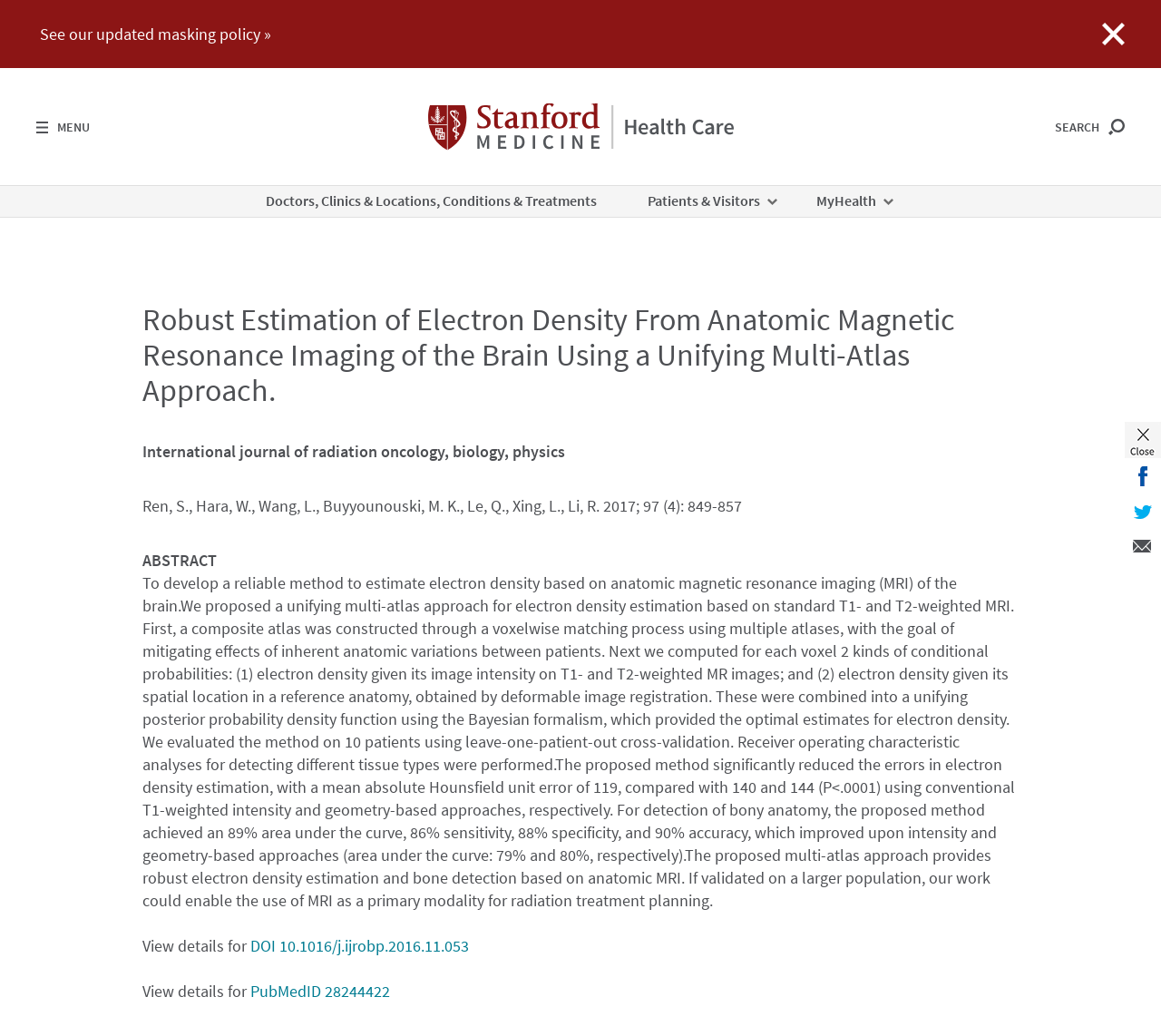What is the name of the healthcare organization?
Please use the image to provide an in-depth answer to the question.

I determined the answer by looking at the top-left corner of the webpage, where I found a link with the text 'Stanford Health Care' and an accompanying image with the same name.